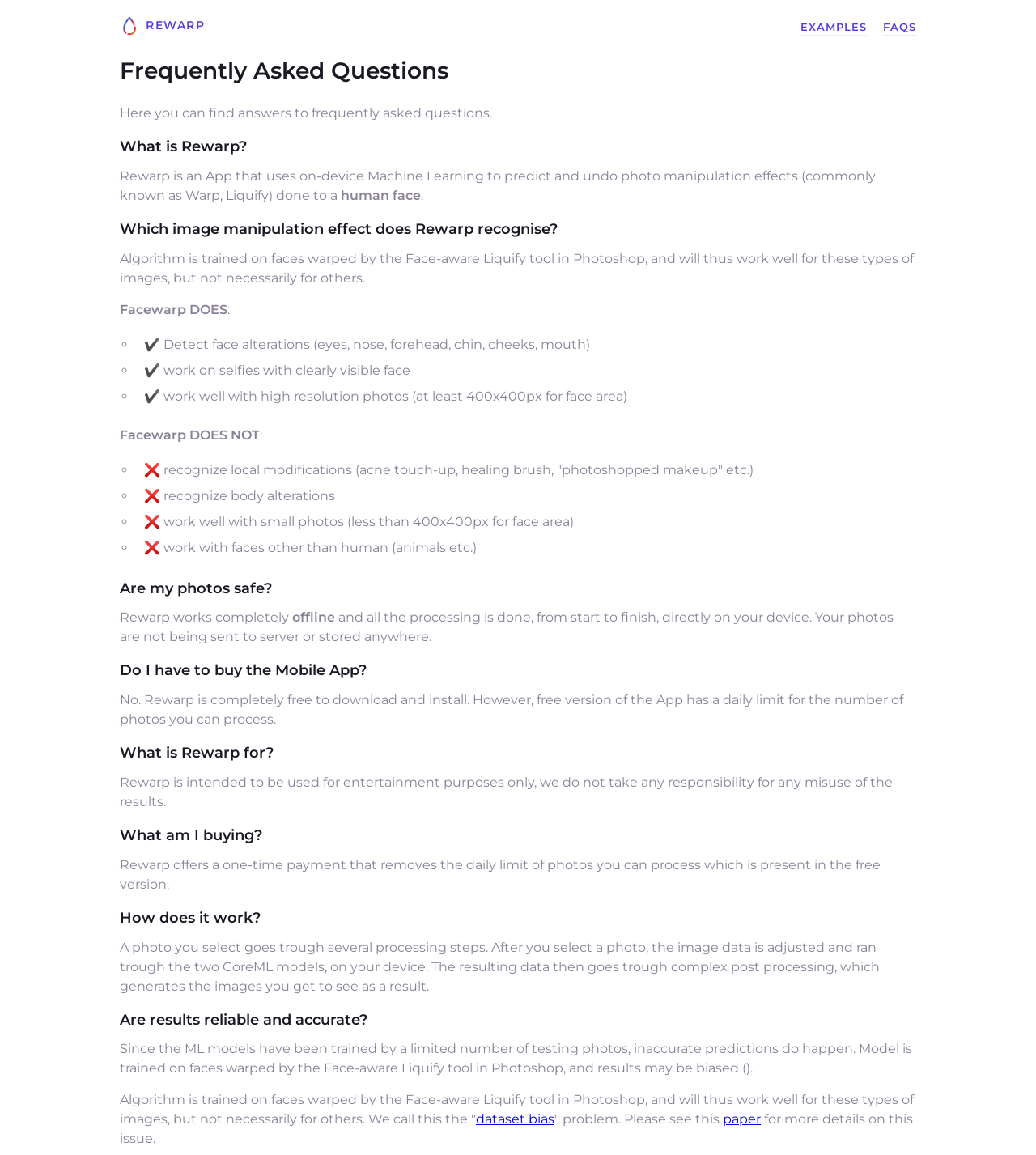Please find and report the primary heading text from the webpage.

Frequently Asked Questions